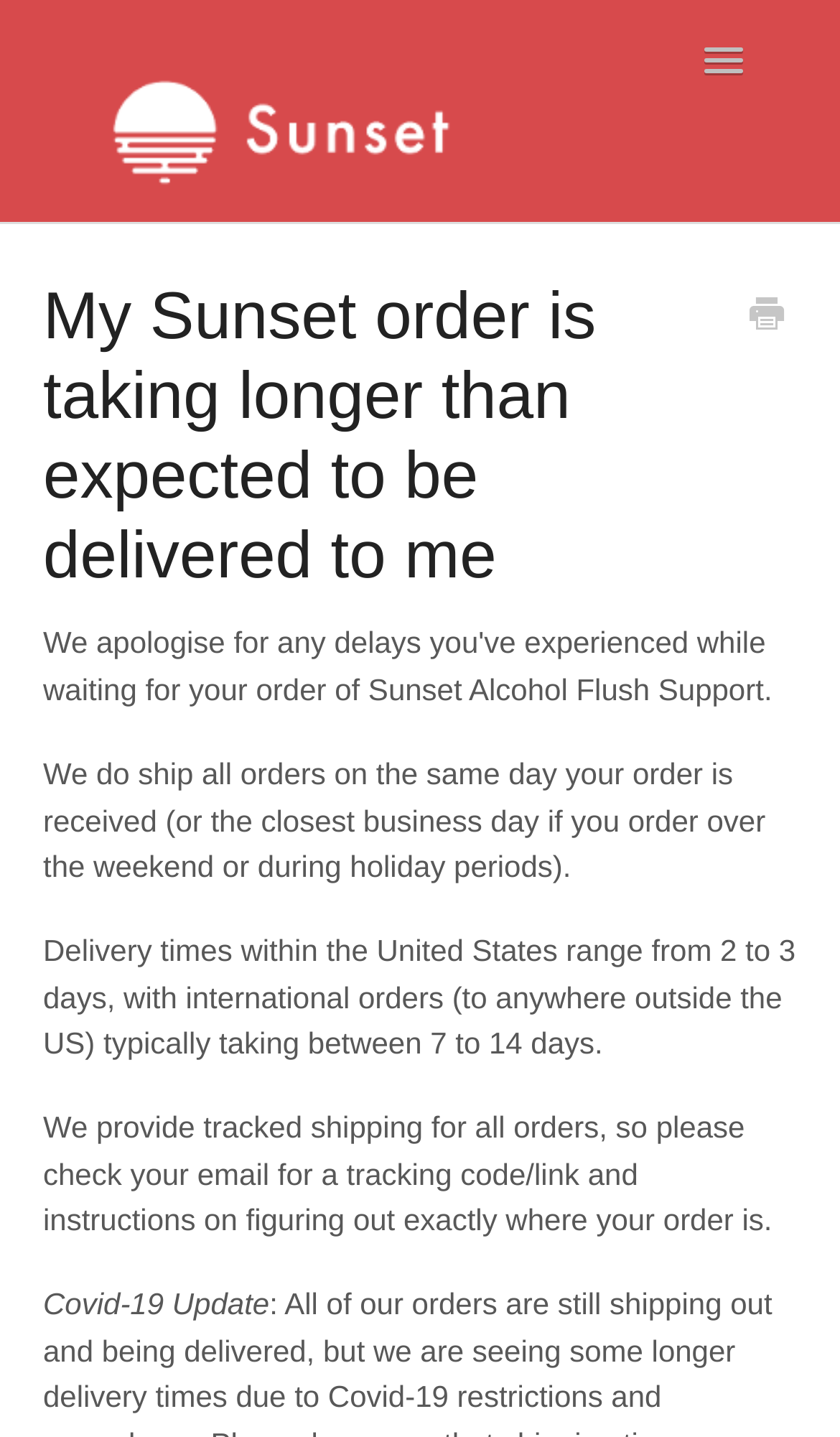Is tracked shipping provided for all orders?
Examine the image and provide an in-depth answer to the question.

I found this information in the StaticText element that says 'We provide tracked shipping for all orders, so please check your email for a tracking code/link and instructions on figuring out exactly where your order is.'